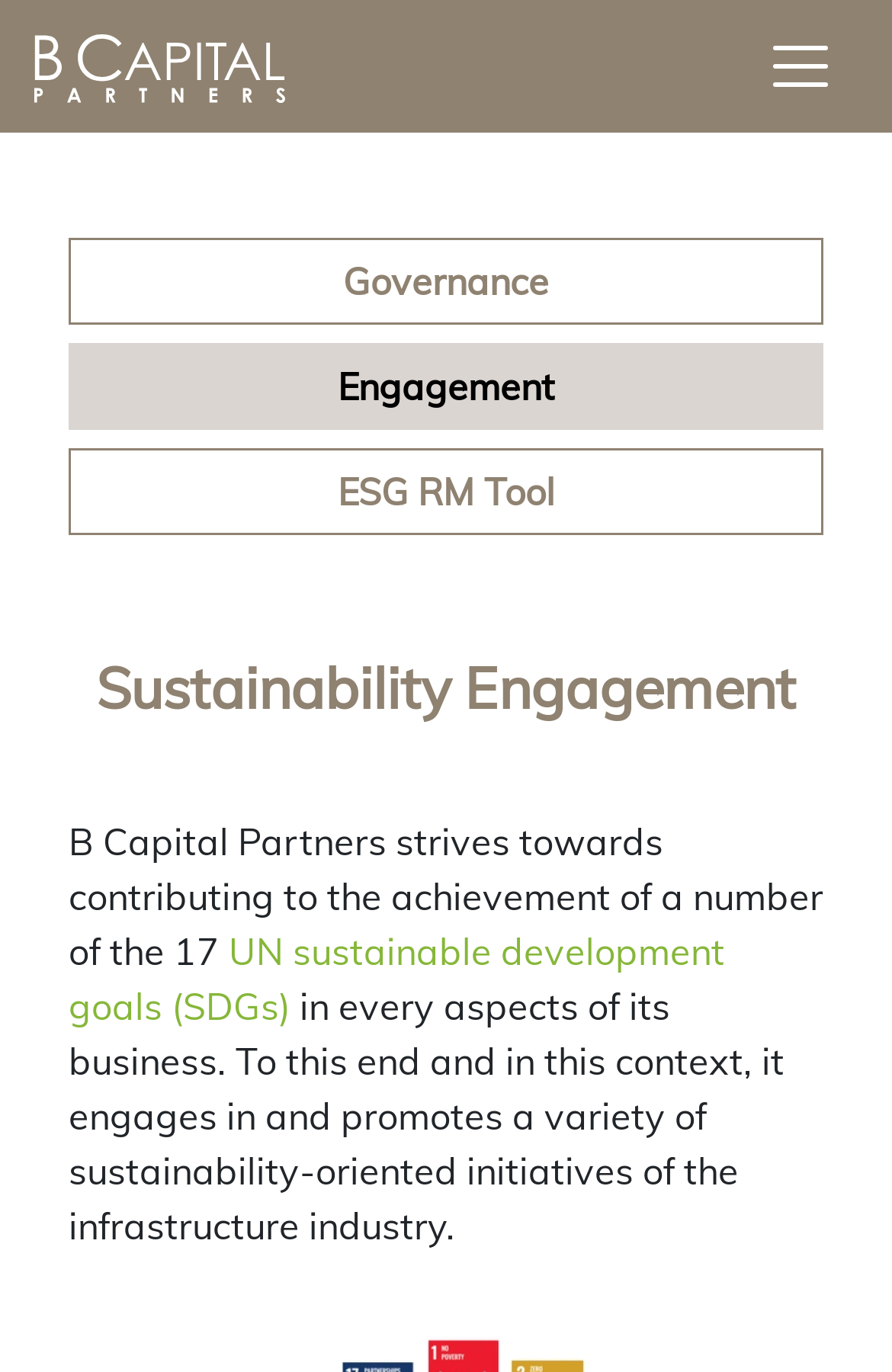Respond to the question below with a concise word or phrase:
What is the industry that the company's sustainability-oriented initiatives are focused on?

Infrastructure industry